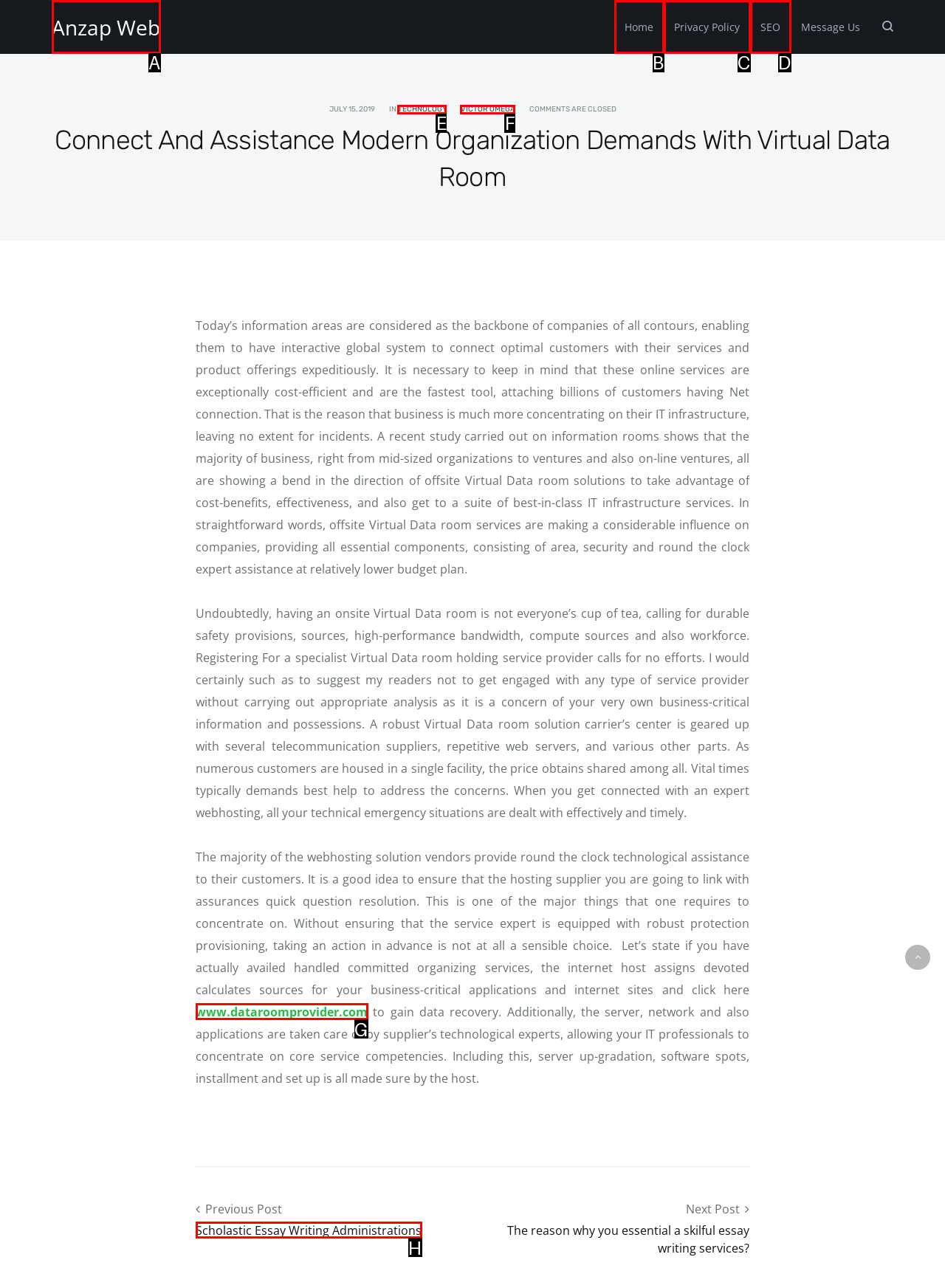Given the description: Scholastic Essay Writing Administrations, select the HTML element that best matches it. Reply with the letter of your chosen option.

H